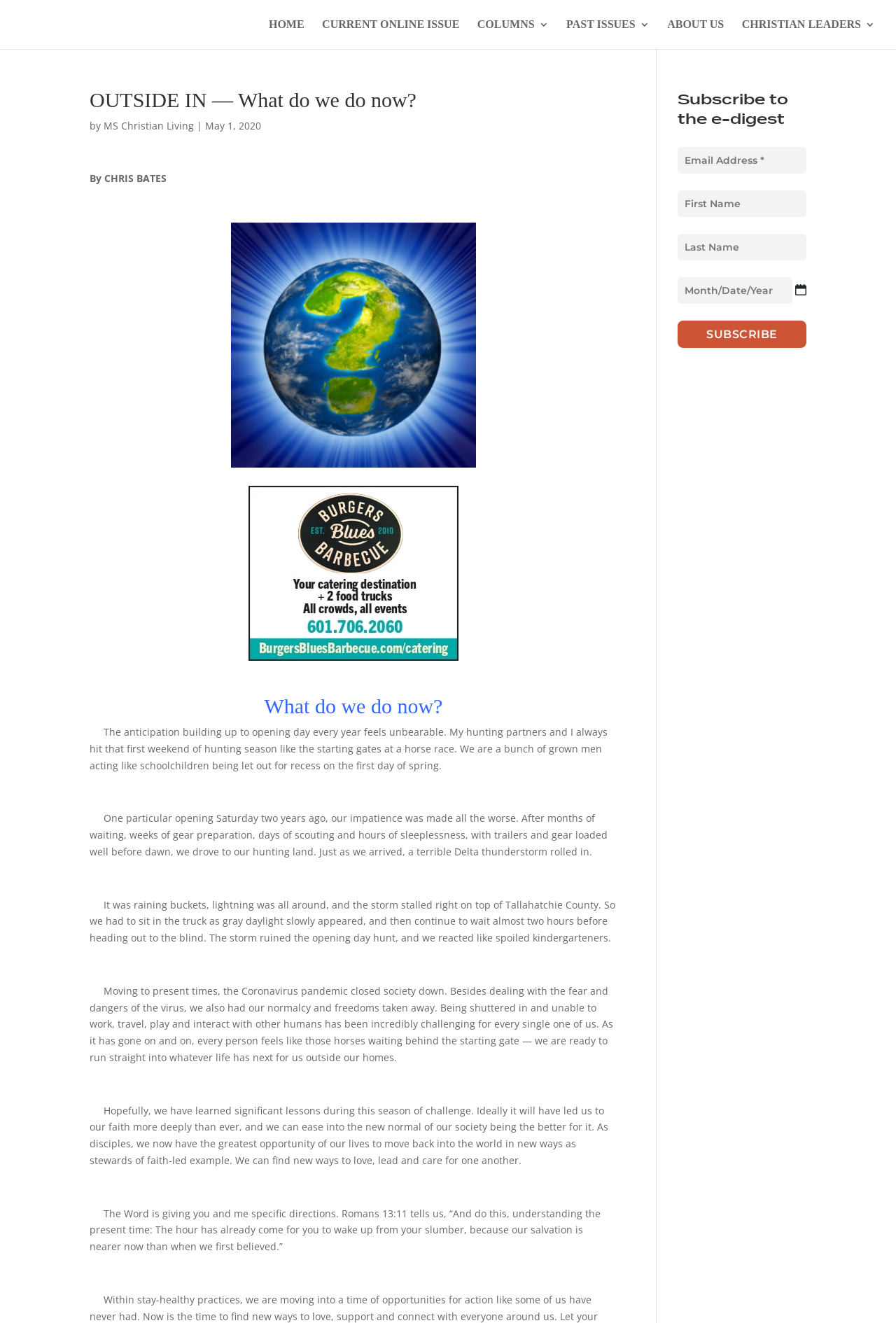Describe all visible elements and their arrangement on the webpage.

This webpage is an article from MS Christian Living, titled "OUTSIDE IN — What do we do now?" by CHRIS BATES. At the top of the page, there are five links: "HOME", "CURRENT ONLINE ISSUE", "COLUMNS 3", "PAST ISSUES 3", and "ABOUT US", aligned horizontally across the page. Below these links, there is a heading with the title of the article, followed by the author's name, "CHRIS BATES", and the date "May 1, 2020".

The main content of the article is divided into five paragraphs, each describing the author's experience with hunting and how it relates to the current situation with the Coronavirus pandemic. The text is written in a conversational tone, with the author sharing personal anecdotes and reflections.

On the right side of the page, there is a section with a heading "Subscribe to the e-digest", which includes four text boxes and a button labeled "SUBSCRIBE". Above this section, there is a static text "CHRISTIAN LEADERS".

There is one image on the page, located within a link, but it does not have a descriptive text. The image is positioned near the top of the page, to the right of the article title.

Overall, the webpage has a simple layout, with a focus on the article's content and a clear call-to-action for subscribing to the e-digest.